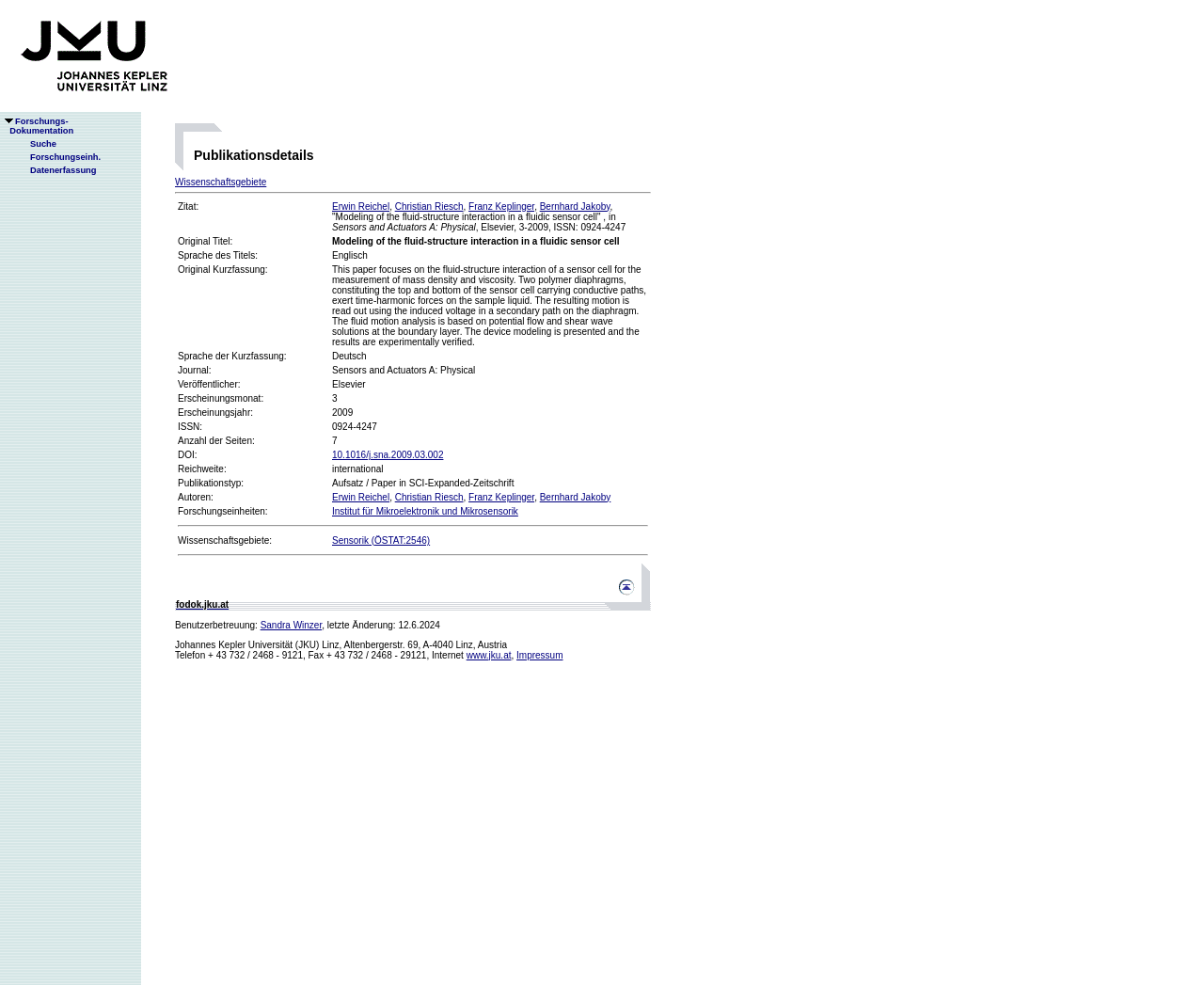Describe all the significant parts and information present on the webpage.

The webpage is a publication details page, specifically showcasing a research paper titled "Modeling of the fluid-structure interaction in a fluidic sensor cell". At the top, there is a header section with a logo of "JKU Linz" on the left and a navigation menu on the right, containing links to "Forschungs-Dokumentation", "Suche", "Forschungseinh.", and "Datenerfassung".

Below the header, there is a main content section that displays the publication details. The title "Publikationsdetails" is prominently displayed, followed by a table with multiple rows, each containing specific information about the publication. The table has columns for labels and values, with labels such as "Zitat:", "Original Titel:", "Sprache des Titels:", and so on.

The publication details include the authors' names, Erwin Reichel, Christian Riesch, Franz Keplinger, and Bernhard Jakoby, with links to their respective profiles. The table also lists the journal name, "Sensors and Actuators A: Physical", the publisher, "Elsevier", the publication date, "2009", and other relevant information.

The webpage has a clean and organized layout, with a focus on presenting the publication details in a clear and concise manner.